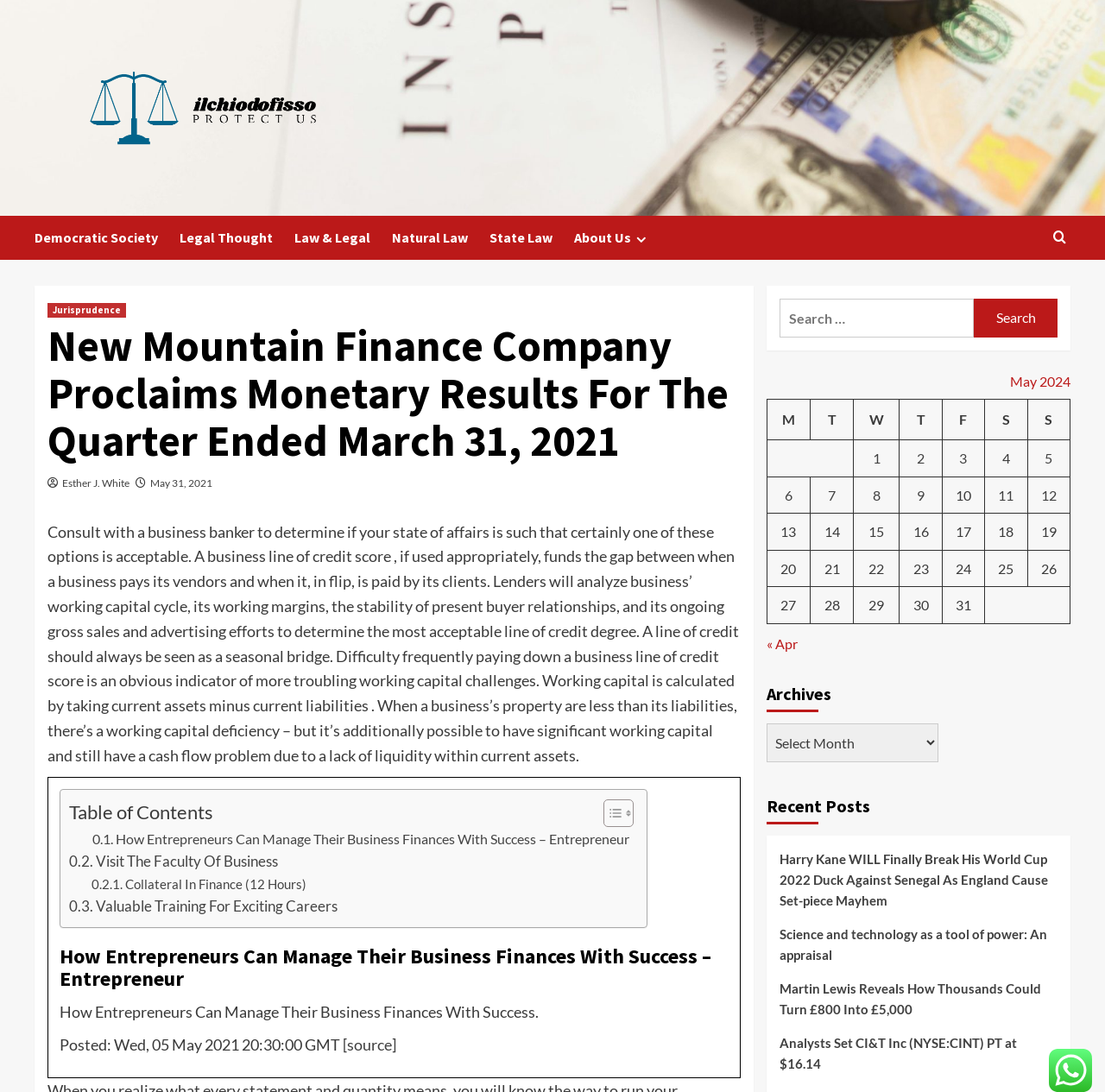Explain the webpage's layout and main content in detail.

This webpage is about New Mountain Finance Company's monetary results for the quarter ended March 31, 2021. At the top, there is a logo "Ilchiodofisso" with a link to it. Below the logo, there are several links to different categories, including "Democratic Society", "Legal Thought", "Law & Legal", "Natural Law", "State Law", and "About Us". 

To the right of these links, there is a search bar with a button to search for specific content. Below the search bar, there is a table showing the dates in May 2024, with links to posts published on each day.

The main content of the webpage is divided into several sections. The first section has a heading "New Mountain Finance Company Proclaims Monetary Results For The Quarter Ended March 31, 2021" and a link to "Esther J. White" and "May 31, 2021". Below this section, there is a paragraph of text discussing the importance of working capital and how it can be calculated.

The next section has a heading "How Entrepreneurs Can Manage Their Business Finances With Success – Entrepreneur" and a link to "Visit The Faculty Of Business". There are also links to other related articles, including "Collateral In Finance (12 Hours)" and "Valuable Training For Exciting Careers".

At the bottom of the webpage, there is a table of contents with links to different sections of the webpage.